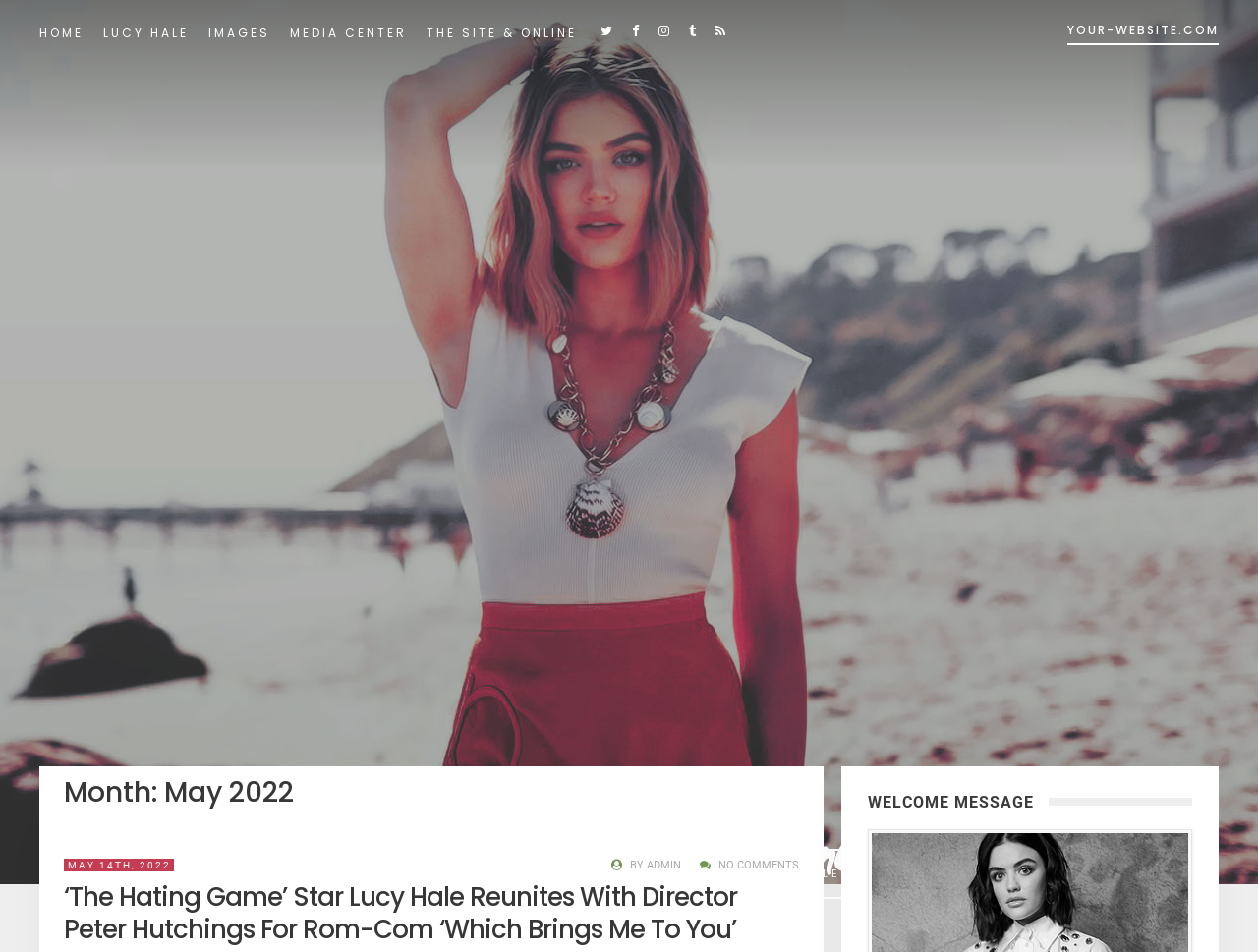What is the date of the latest post?
Please provide a detailed answer to the question.

The date of the latest post can be found in the time element with the text 'MAY 14TH, 2022', which is located below the heading 'Month: May 2022'.